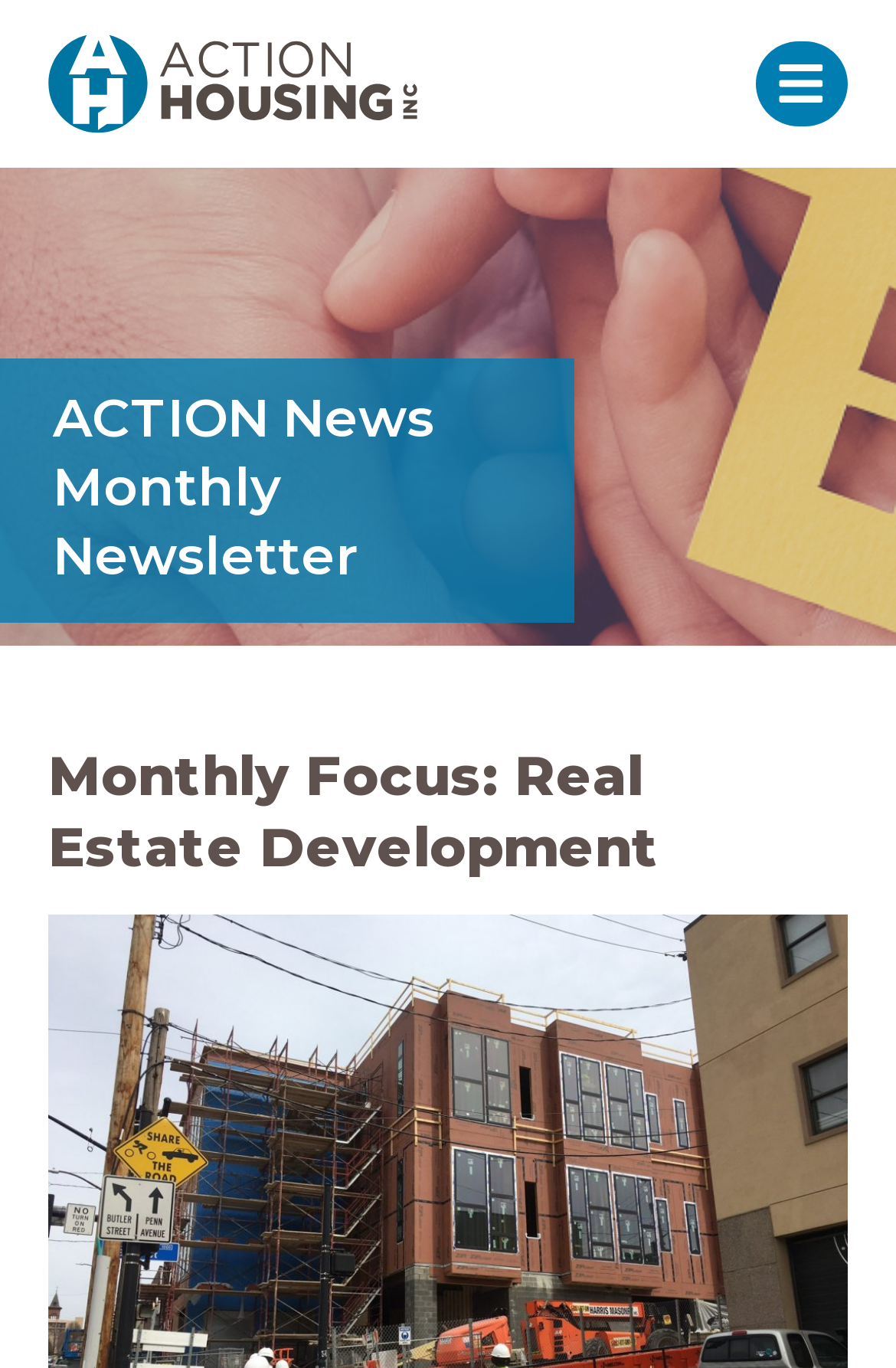Identify the bounding box for the UI element specified in this description: "Action Housing". The coordinates must be four float numbers between 0 and 1, formatted as [left, top, right, bottom].

[0.054, 0.024, 0.467, 0.099]